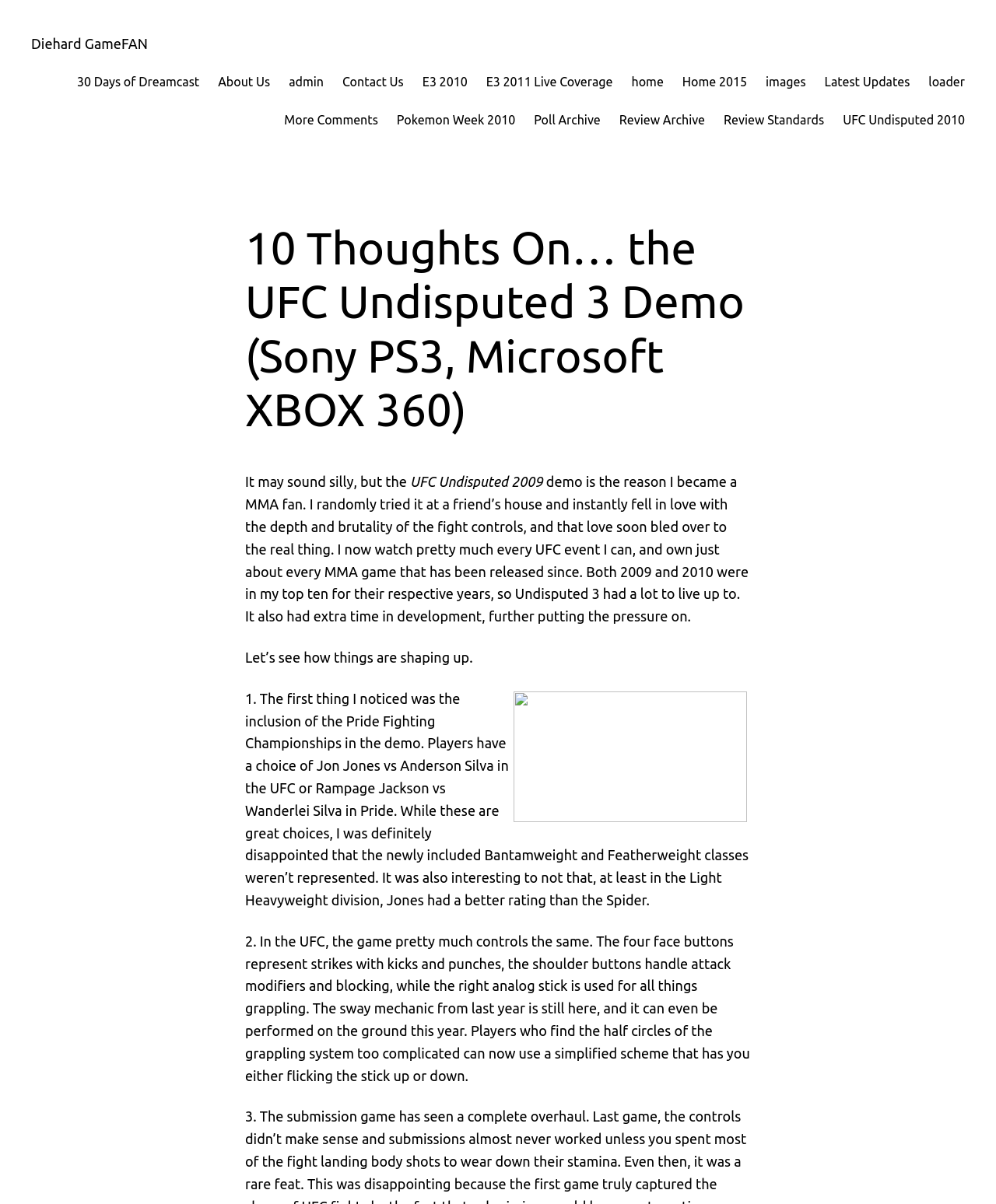Given the element description E3 2011 Live Coverage, predict the bounding box coordinates for the UI element in the webpage screenshot. The format should be (top-left x, top-left y, bottom-right x, bottom-right y), and the values should be between 0 and 1.

[0.488, 0.06, 0.615, 0.076]